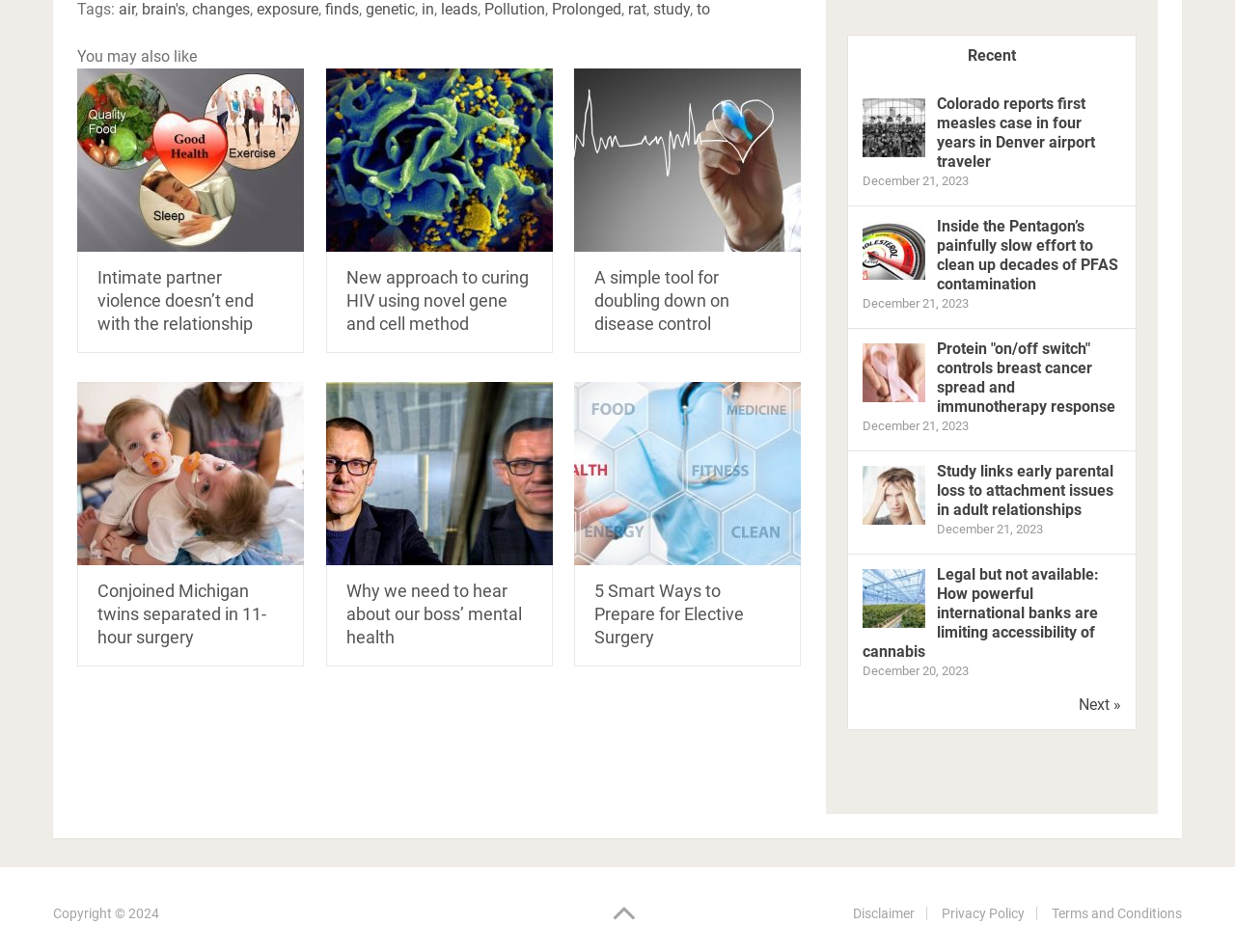Provide your answer in a single word or phrase: 
How many articles are displayed on the webpage?

6